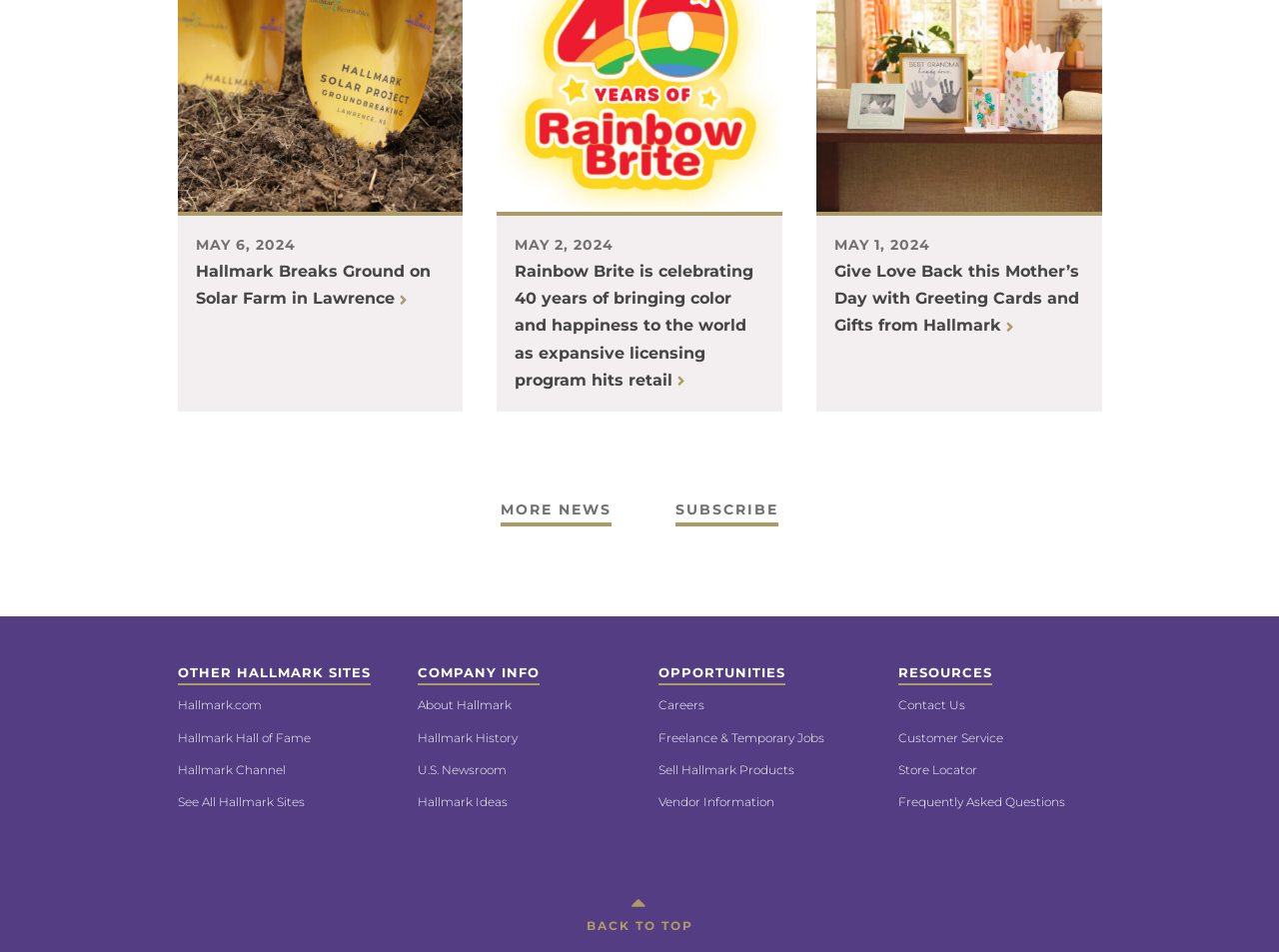Identify the bounding box coordinates of the element to click to follow this instruction: 'click MORE NEWS'. Ensure the coordinates are four float values between 0 and 1, provided as [left, top, right, bottom].

[0.391, 0.503, 0.478, 0.553]